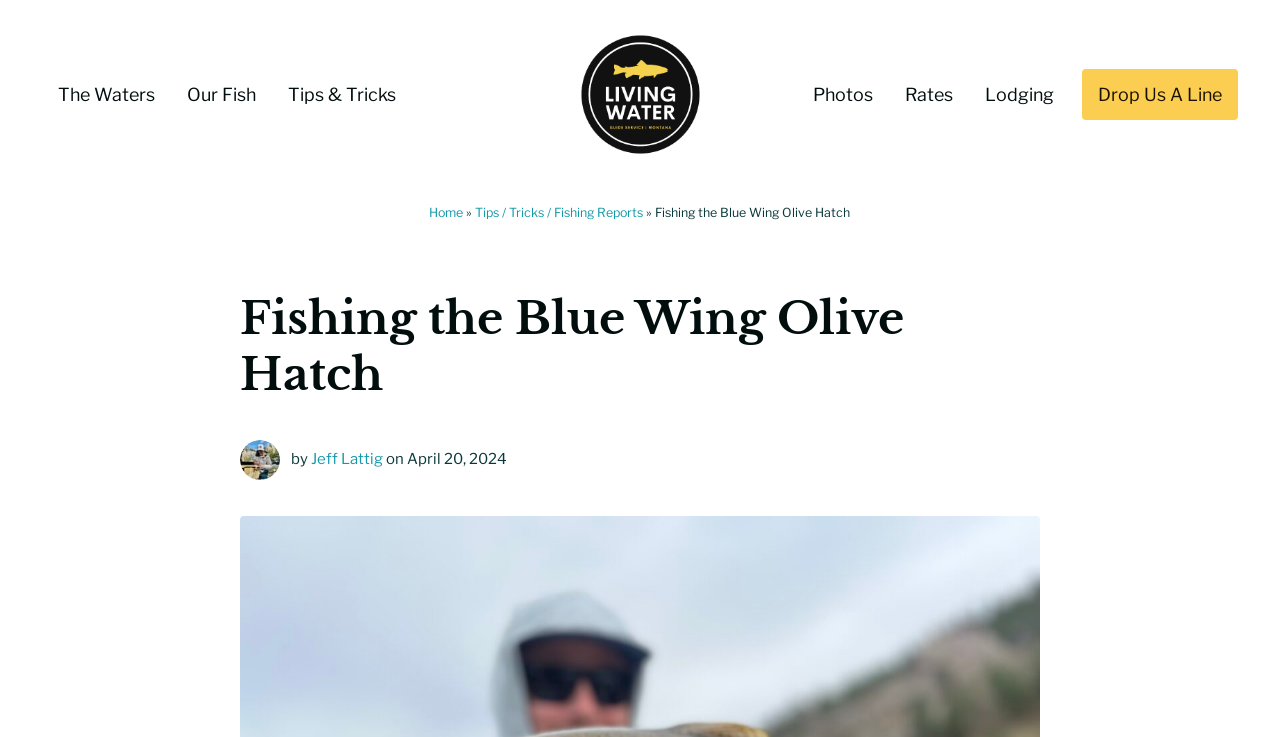Determine the coordinates of the bounding box for the clickable area needed to execute this instruction: "visit the photos page".

[0.623, 0.092, 0.695, 0.165]